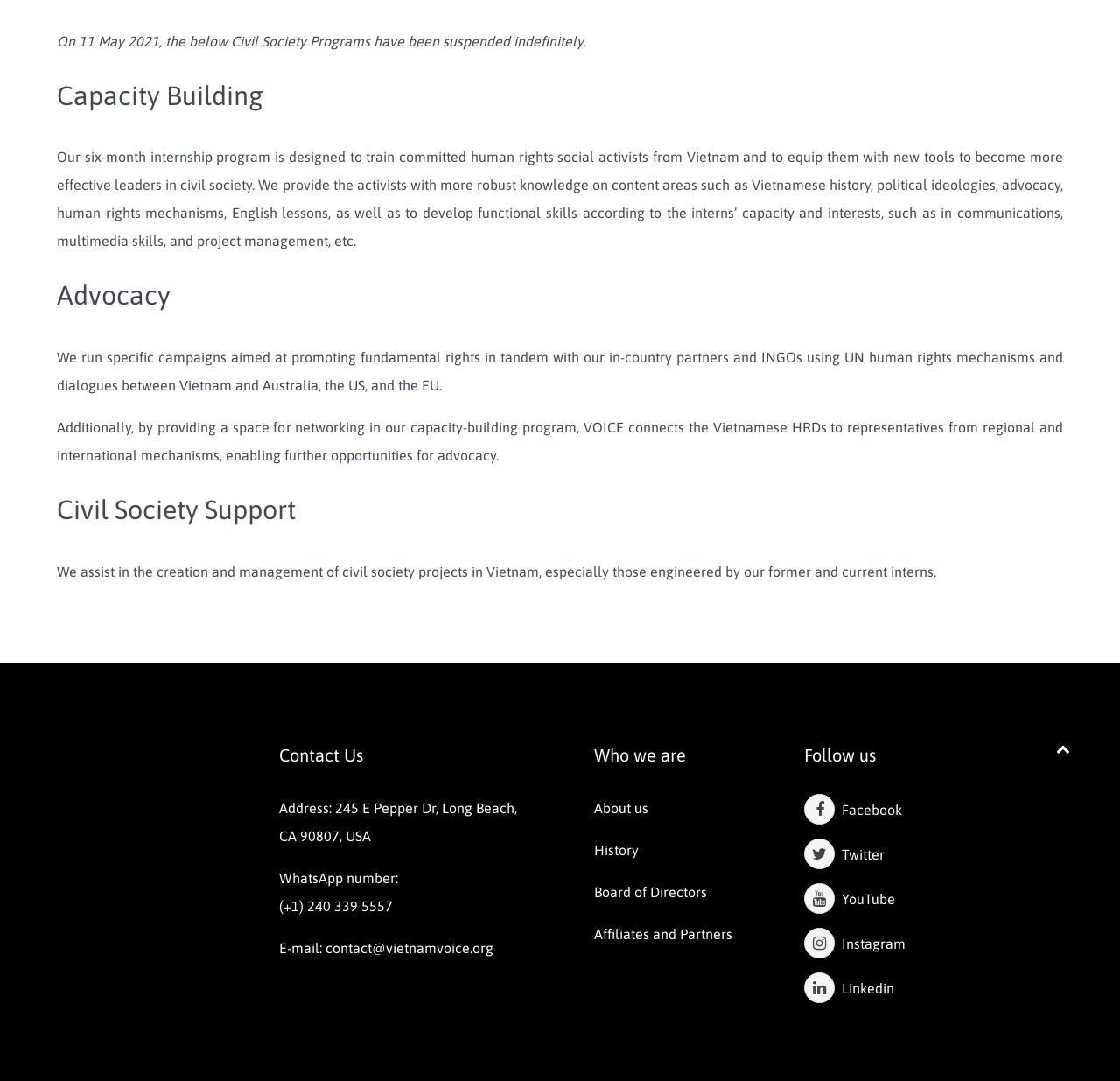What is the purpose of the six-month internship program?
Kindly offer a detailed explanation using the data available in the image.

I found the purpose of the internship program by reading the text under the 'Capacity Building' heading, which states that the program is designed to train committed human rights social activists from Vietnam.